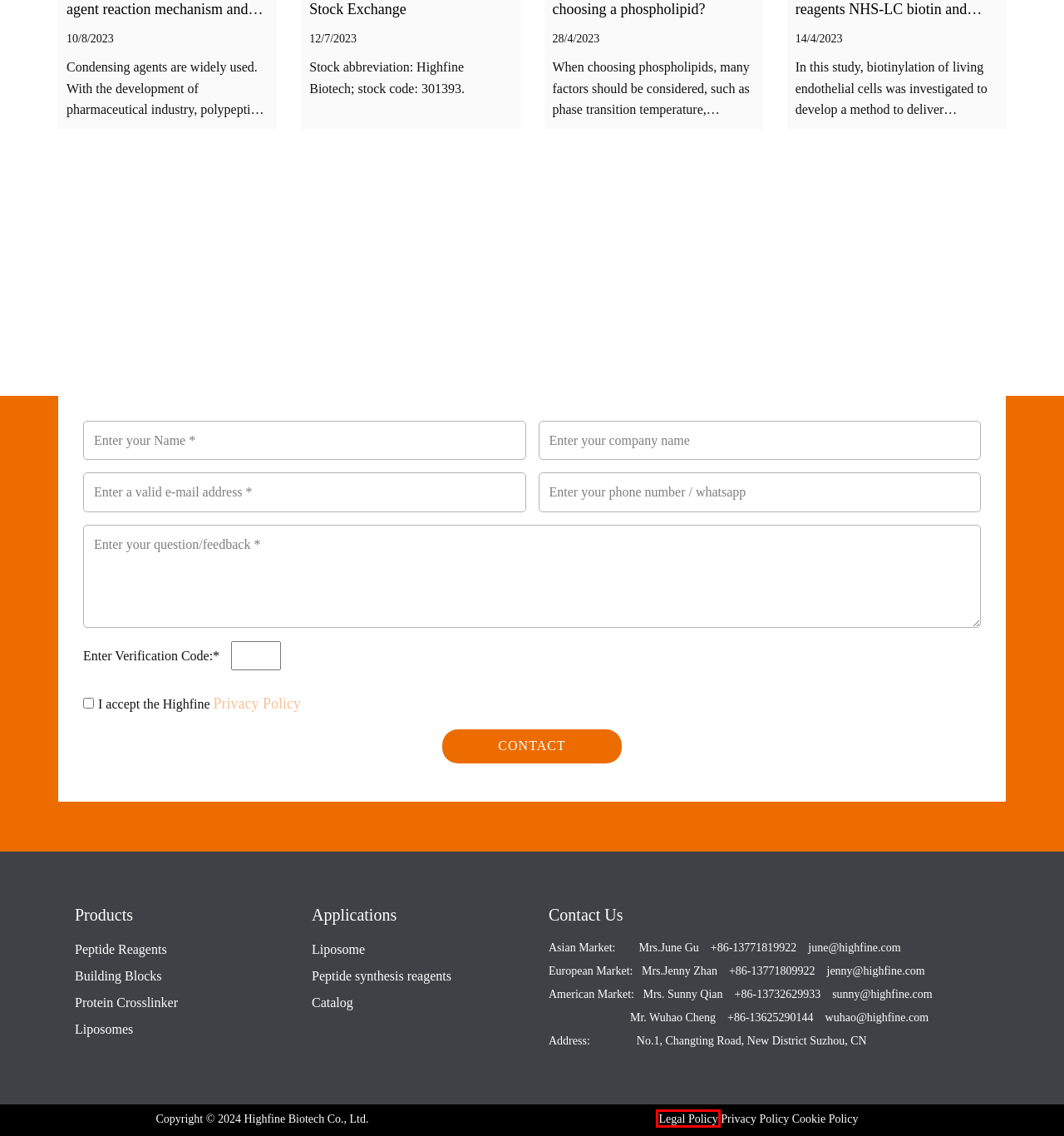Review the webpage screenshot provided, noting the red bounding box around a UI element. Choose the description that best matches the new webpage after clicking the element within the bounding box. The following are the options:
A. Legal Policy
B. About Suzhou Highfine Biotech
C. IPO and listed on Shenzhen Stock Exchange
D. Liposomes
E. Chemical Product lists
F. Privacy Policy
G. Building Blocks
H. Liposome

A